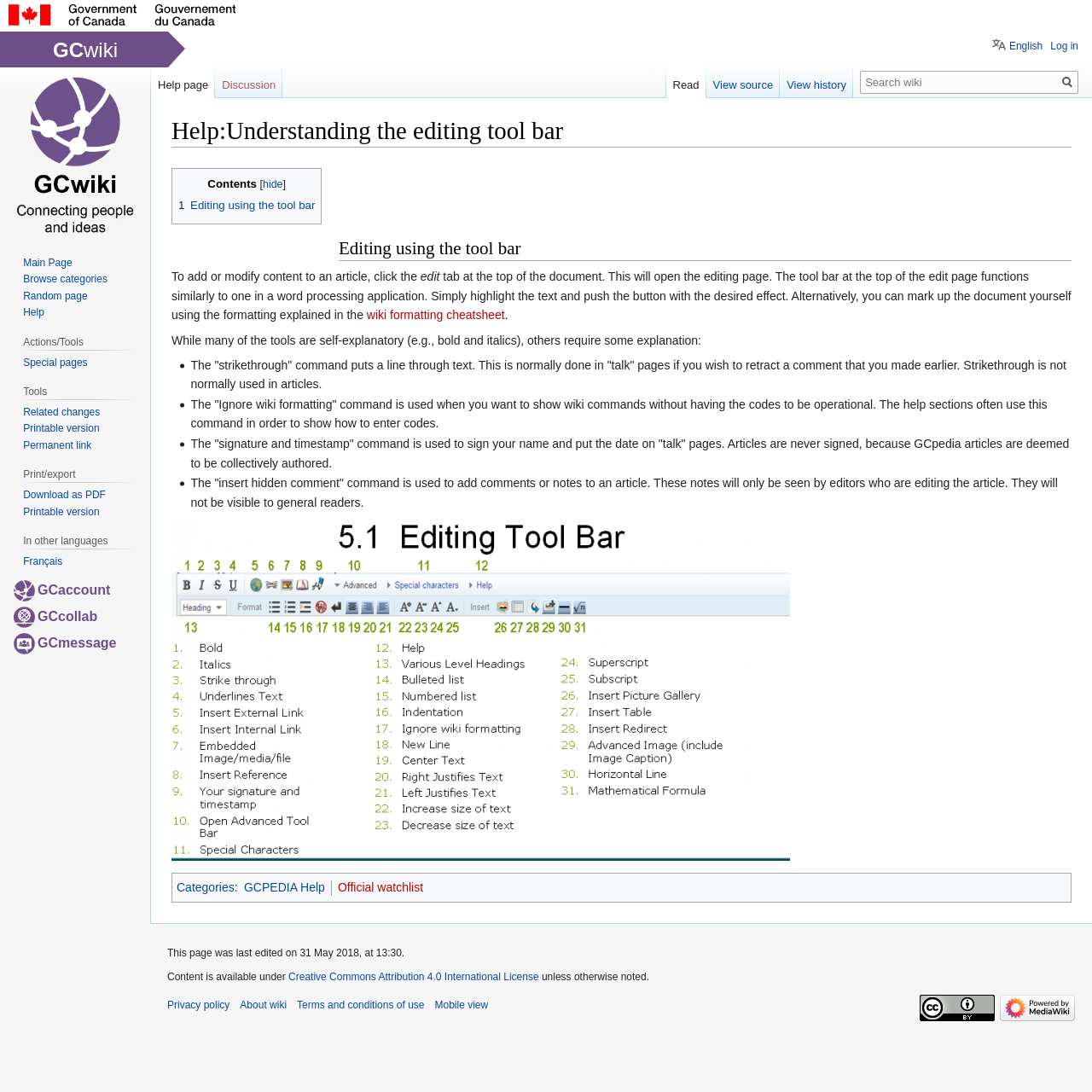Determine the bounding box coordinates for the clickable element required to fulfill the instruction: "Go to top". Provide the coordinates as four float numbers between 0 and 1, i.e., [left, top, right, bottom].

None